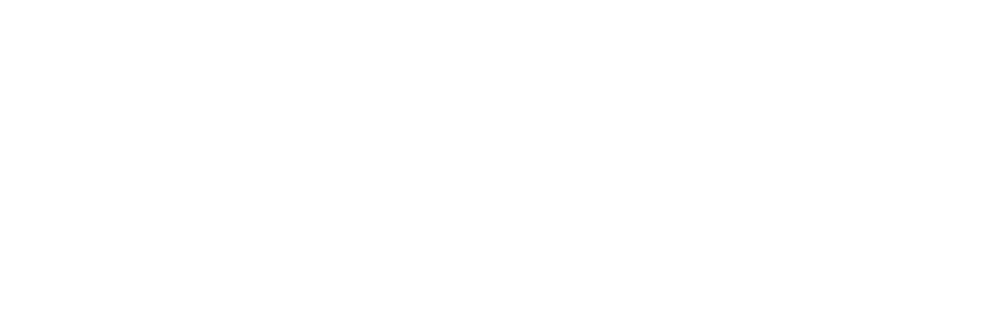Describe the scene in the image with detailed observations.

The image features a graphic representation of the "Personal Consolidated Bonus Point Service." It is part of a financial or banking platform, specifically related to a credit card or rewards program offered by ICBC China. The design likely conveys information about customer benefits related to accumulating or managing bonus points. The image is aligned within a broader webpage context oriented towards enhancing user experience in online shopping and personal banking services, suggesting a focus on customer engagement and information accessibility.